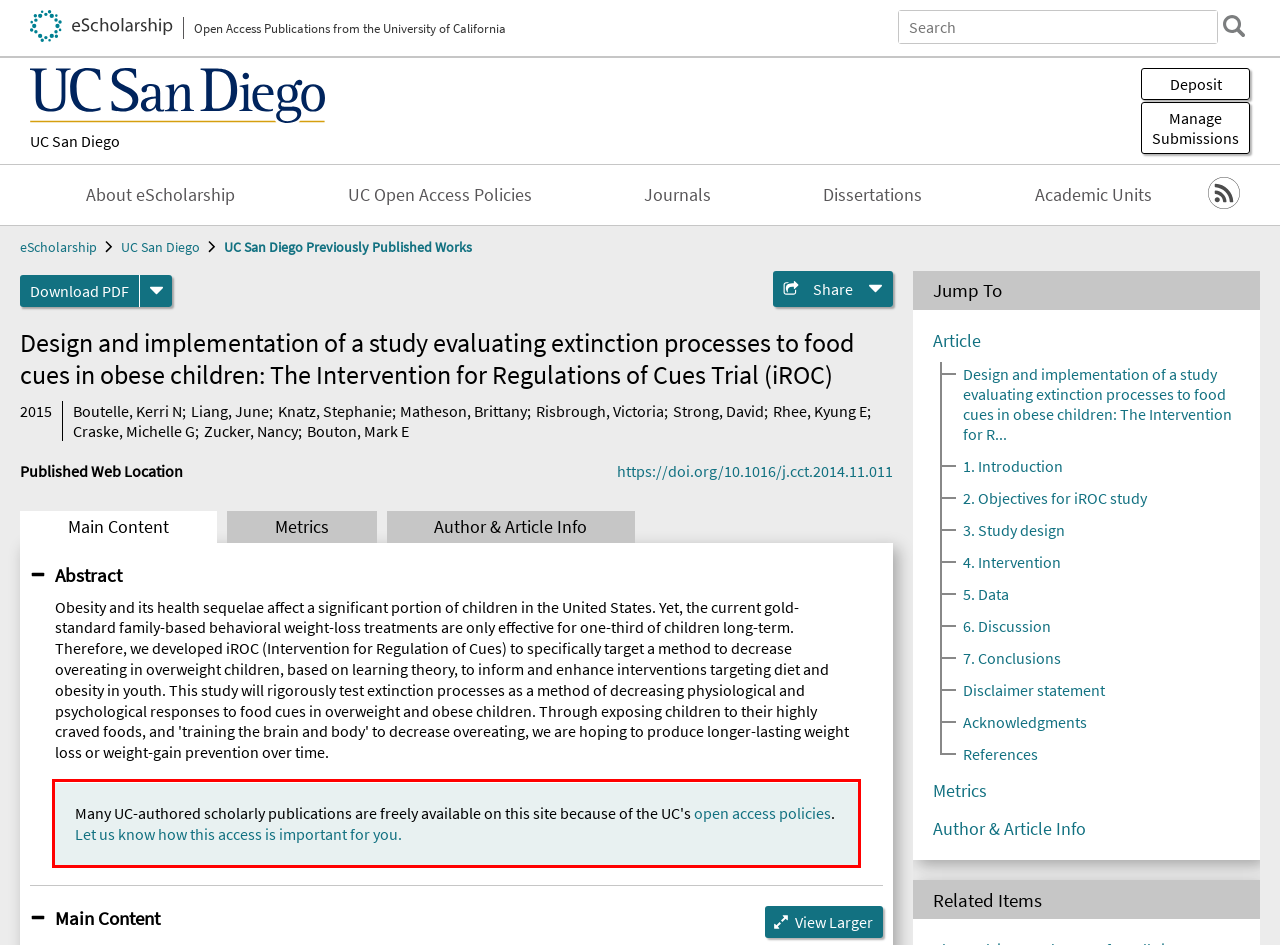Identify the text inside the red bounding box on the provided webpage screenshot by performing OCR.

Many UC-authored scholarly publications are freely available on this site because of the UC's open access policies. Let us know how this access is important for you.